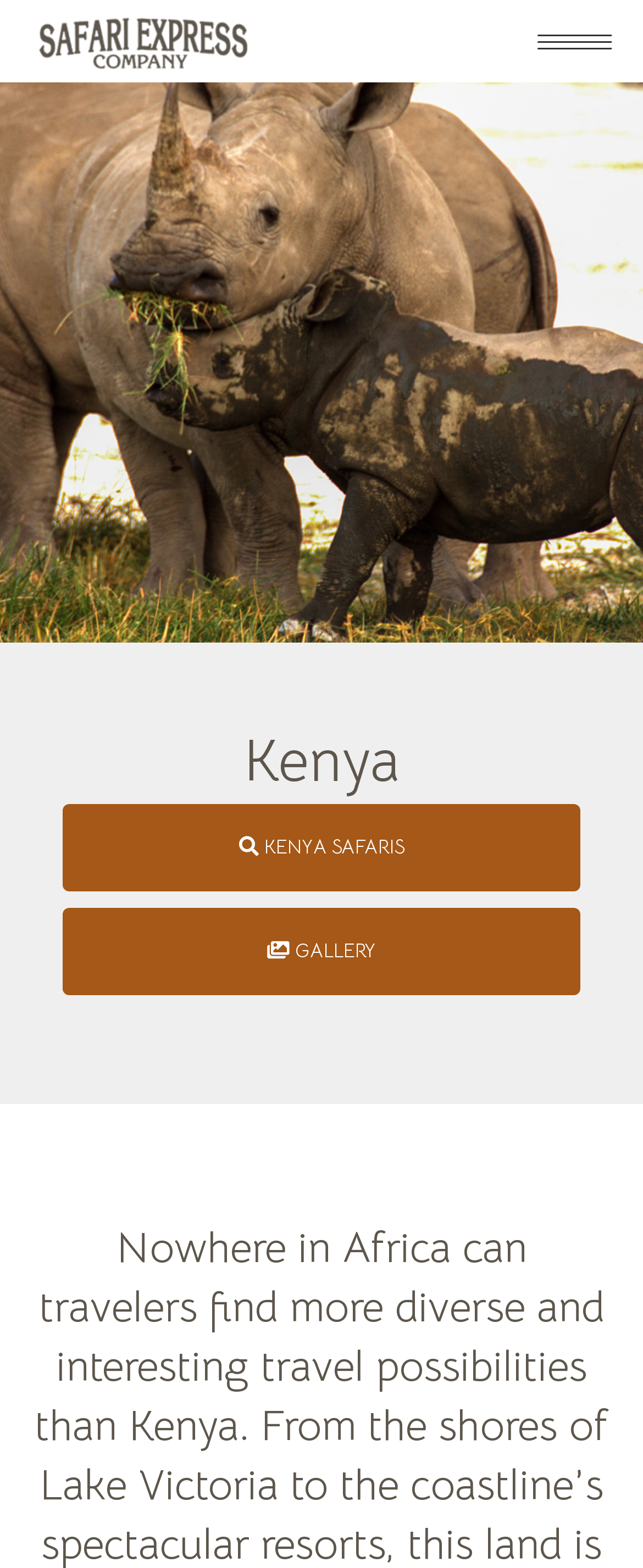Please locate the UI element described by "Kenya SAFARIS" and provide its bounding box coordinates.

[0.097, 0.513, 0.903, 0.569]